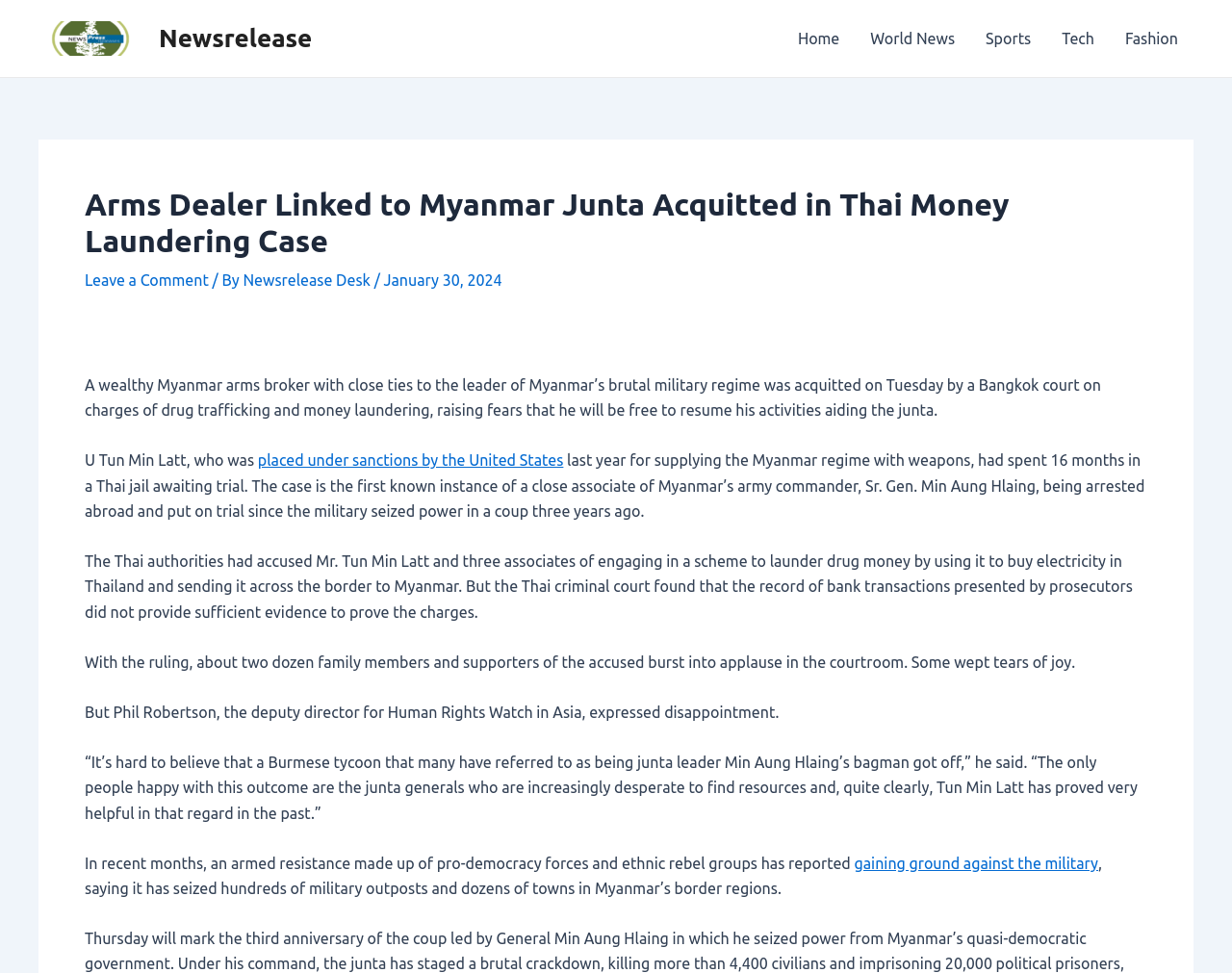Generate a comprehensive description of the contents of the webpage.

The webpage appears to be a news article about a wealthy Myanmar arms broker who was acquitted of drug trafficking and money laundering charges in a Thai court. 

At the top of the page, there is a navigation menu with links to different sections of the website, including "Home", "World News", "Sports", "Tech", and "Fashion". 

Below the navigation menu, there is a header section with a heading that reads "Arms Dealer Linked to Myanmar Junta Acquitted in Thai Money Laundering Case". To the right of the heading, there is a link to "Leave a Comment" and information about the author, "Newsrelease Desk", and the date of publication, "January 30, 2024". 

The main content of the article is divided into several paragraphs of text, which describe the acquittal of the arms broker, U Tun Min Latt, and its implications. The article also includes quotes from Phil Robertson, the deputy director for Human Rights Watch in Asia, who expressed disappointment with the ruling. 

There are no images on the page, but there are several links throughout the article, including one to a related news article and another to information about the United States' sanctions against U Tun Min Latt.